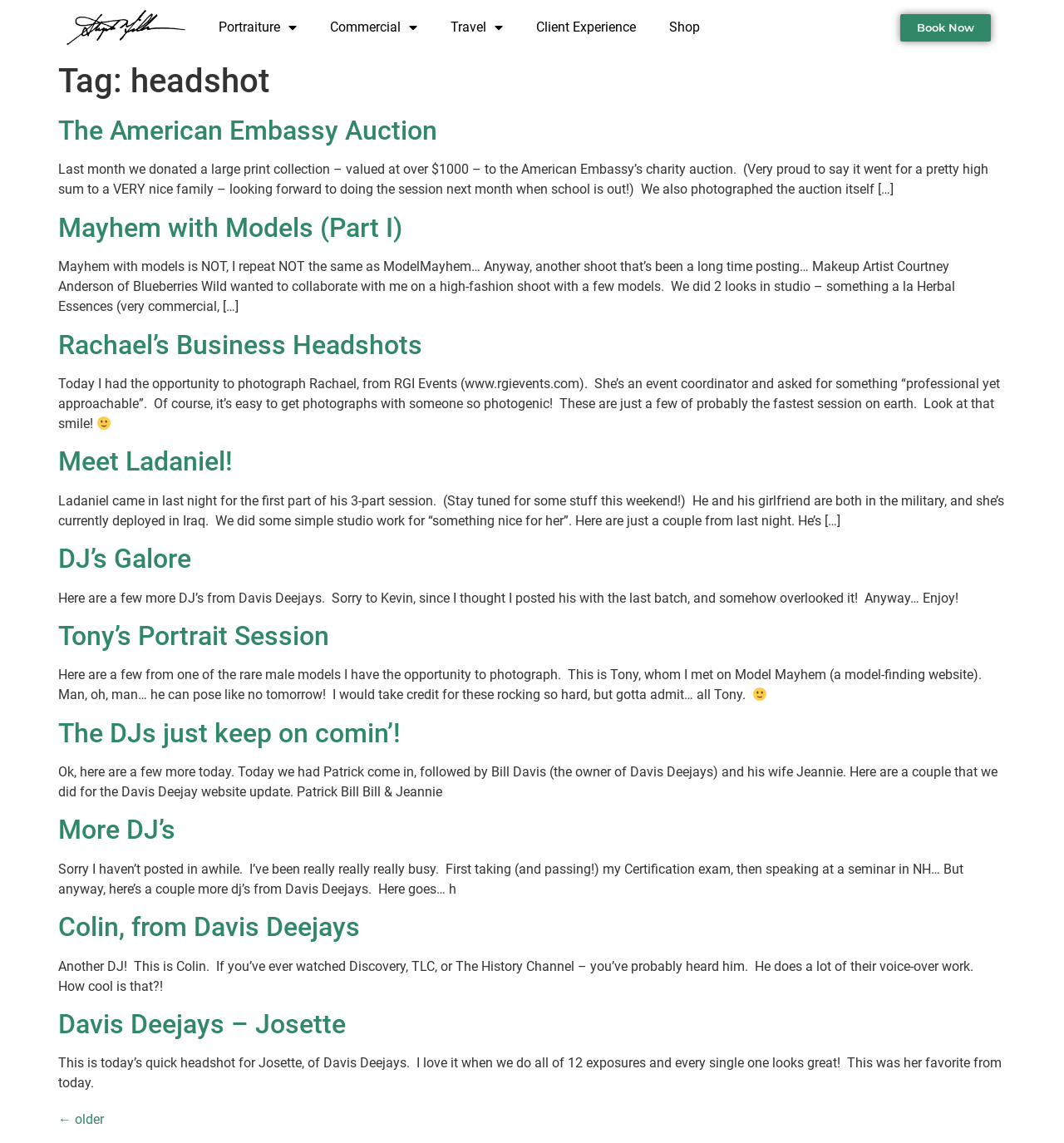What is the name of the event where Stephanie Millner donated a large print collection?
Based on the image, respond with a single word or phrase.

The American Embassy Auction